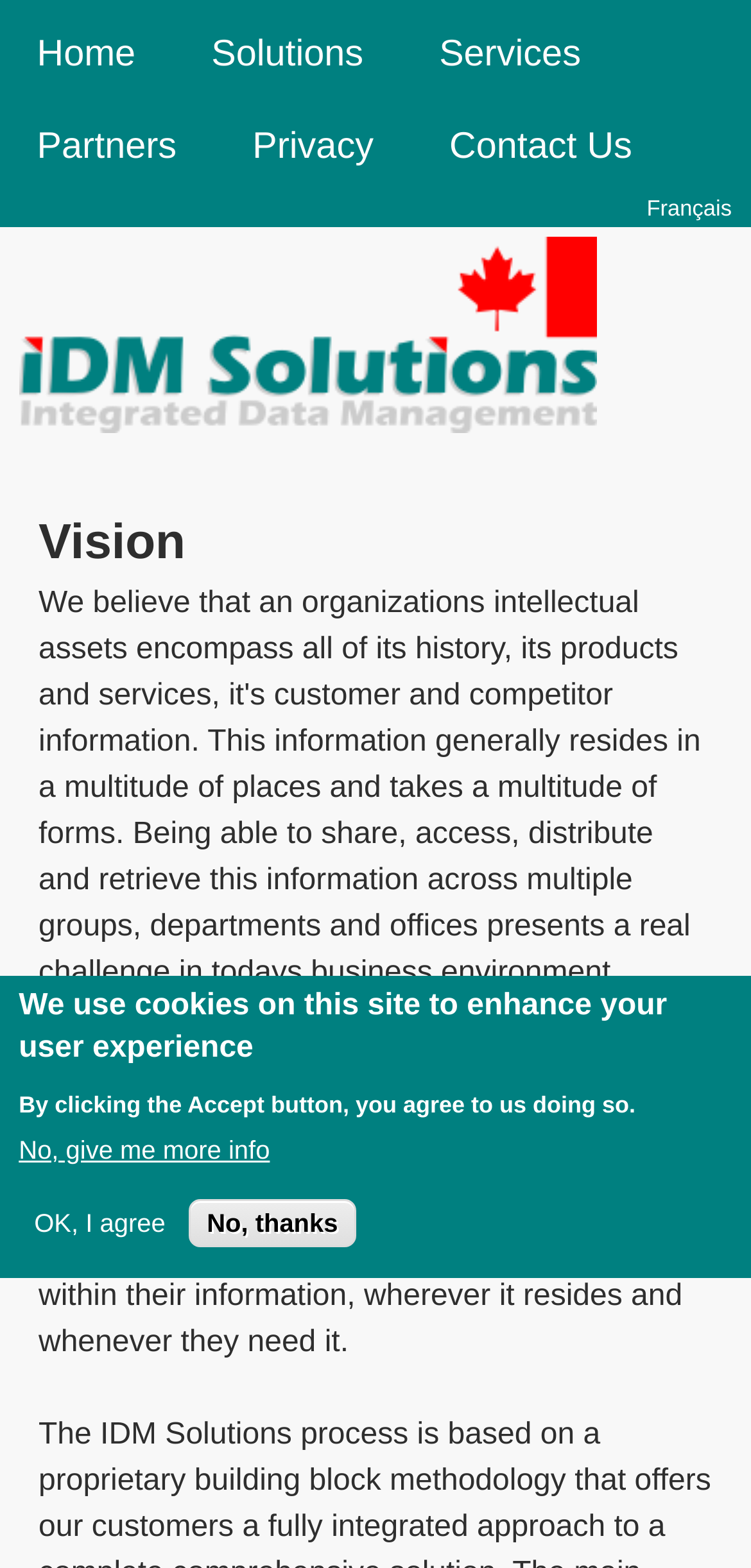Provide a one-word or one-phrase answer to the question:
How many main menu items are there?

5